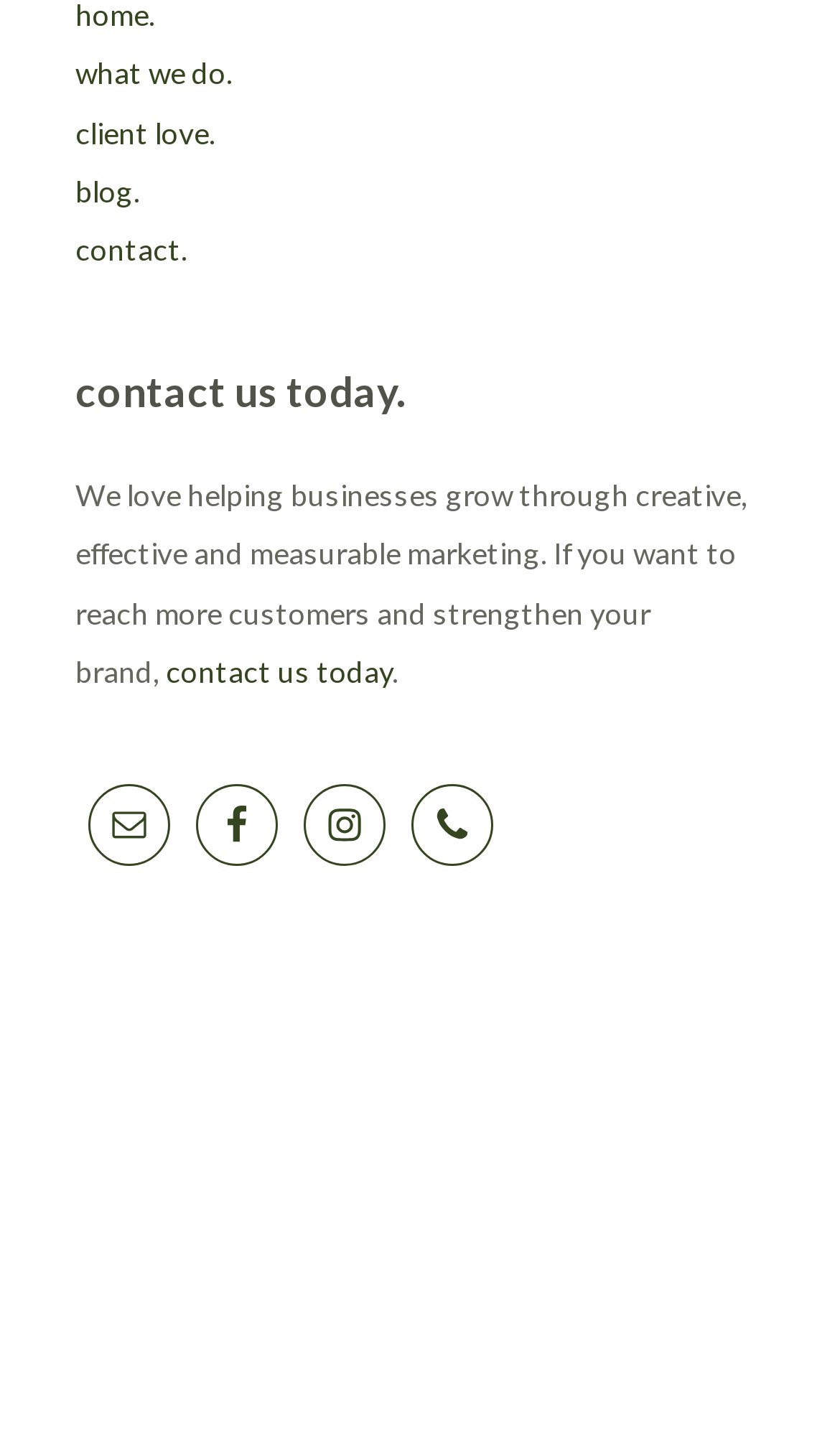Provide the bounding box coordinates of the area you need to click to execute the following instruction: "Email us".

[0.105, 0.547, 0.203, 0.605]